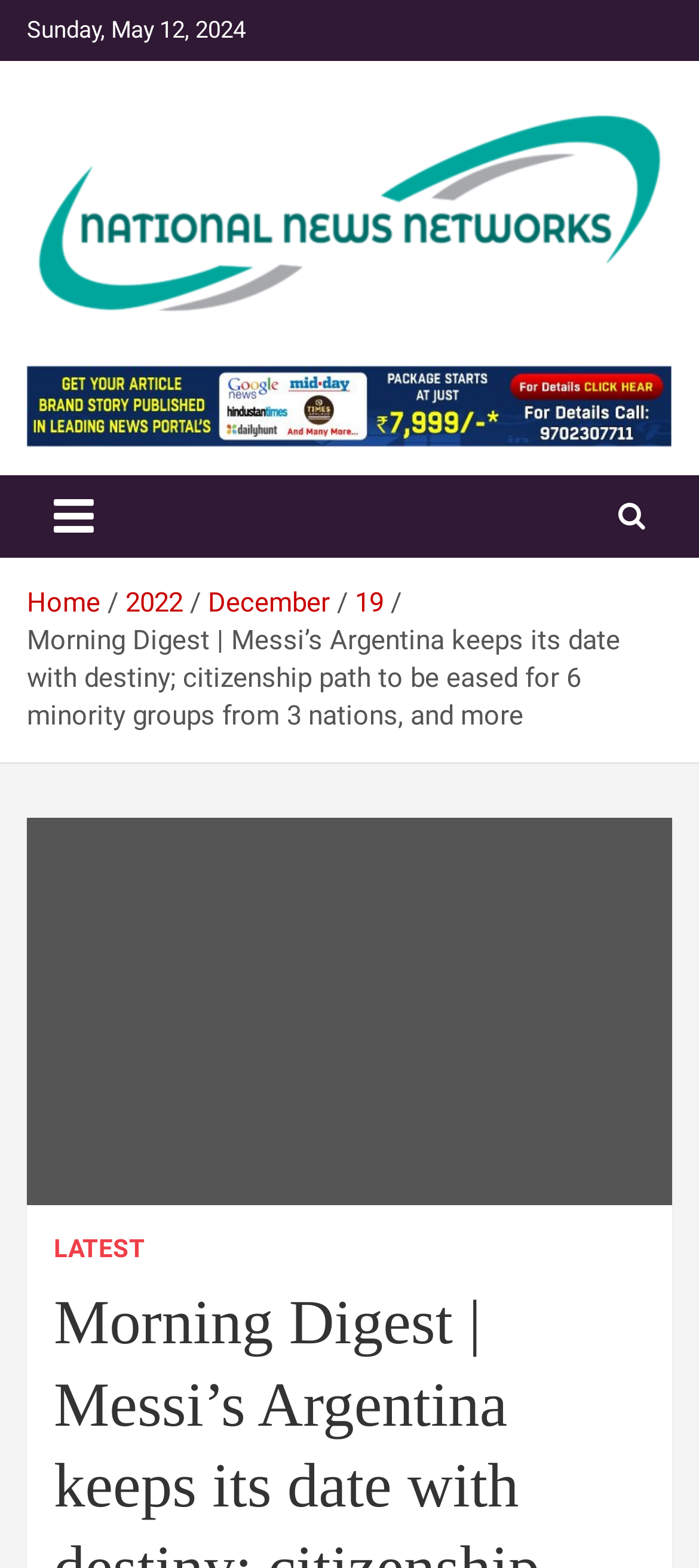From the webpage screenshot, predict the bounding box coordinates (top-left x, top-left y, bottom-right x, bottom-right y) for the UI element described here: December

[0.297, 0.374, 0.472, 0.395]